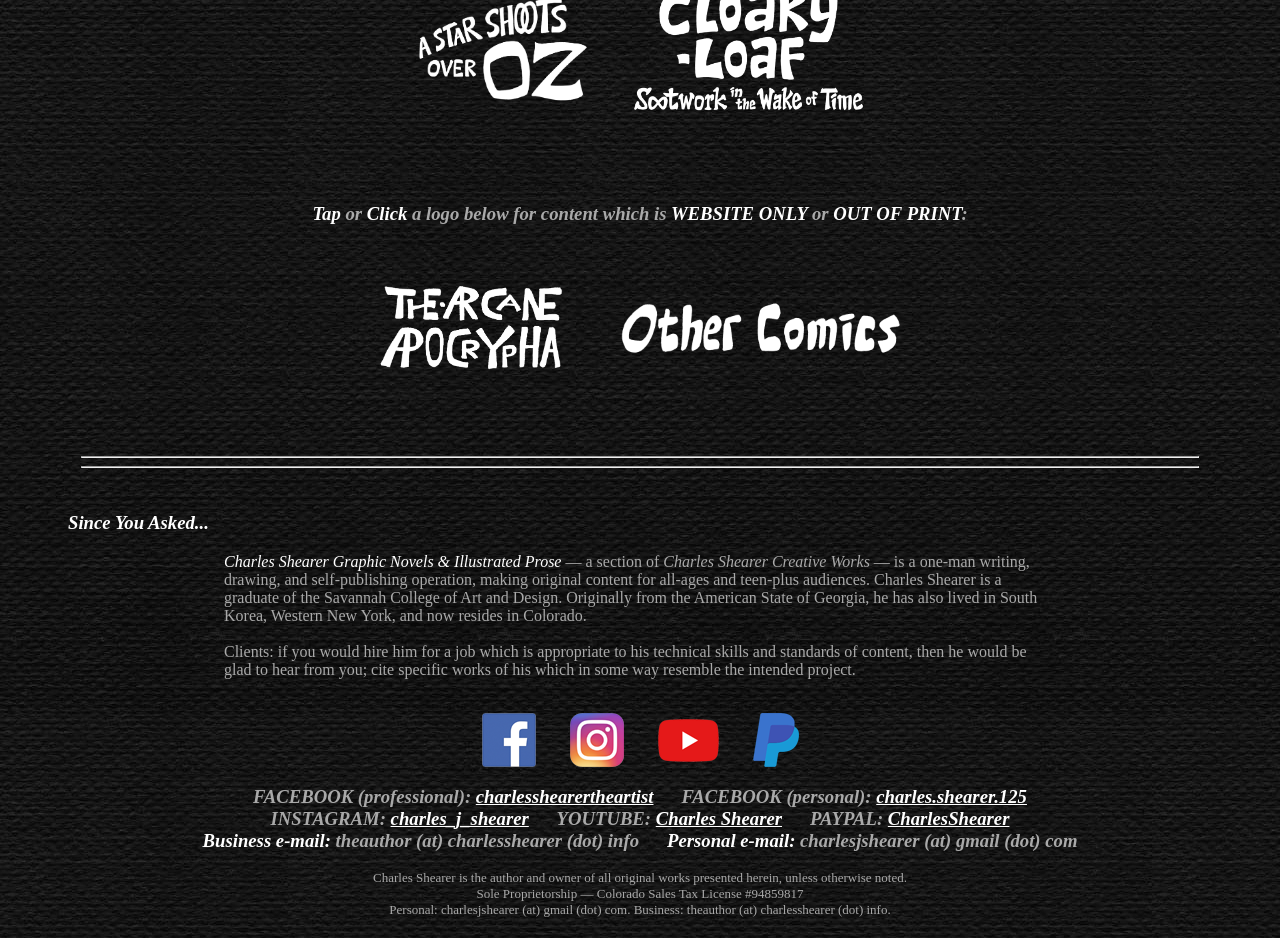Find the bounding box coordinates corresponding to the UI element with the description: "title="What could this be?"". The coordinates should be formatted as [left, top, right, bottom], with values as floats between 0 and 1.

[0.285, 0.338, 0.453, 0.356]